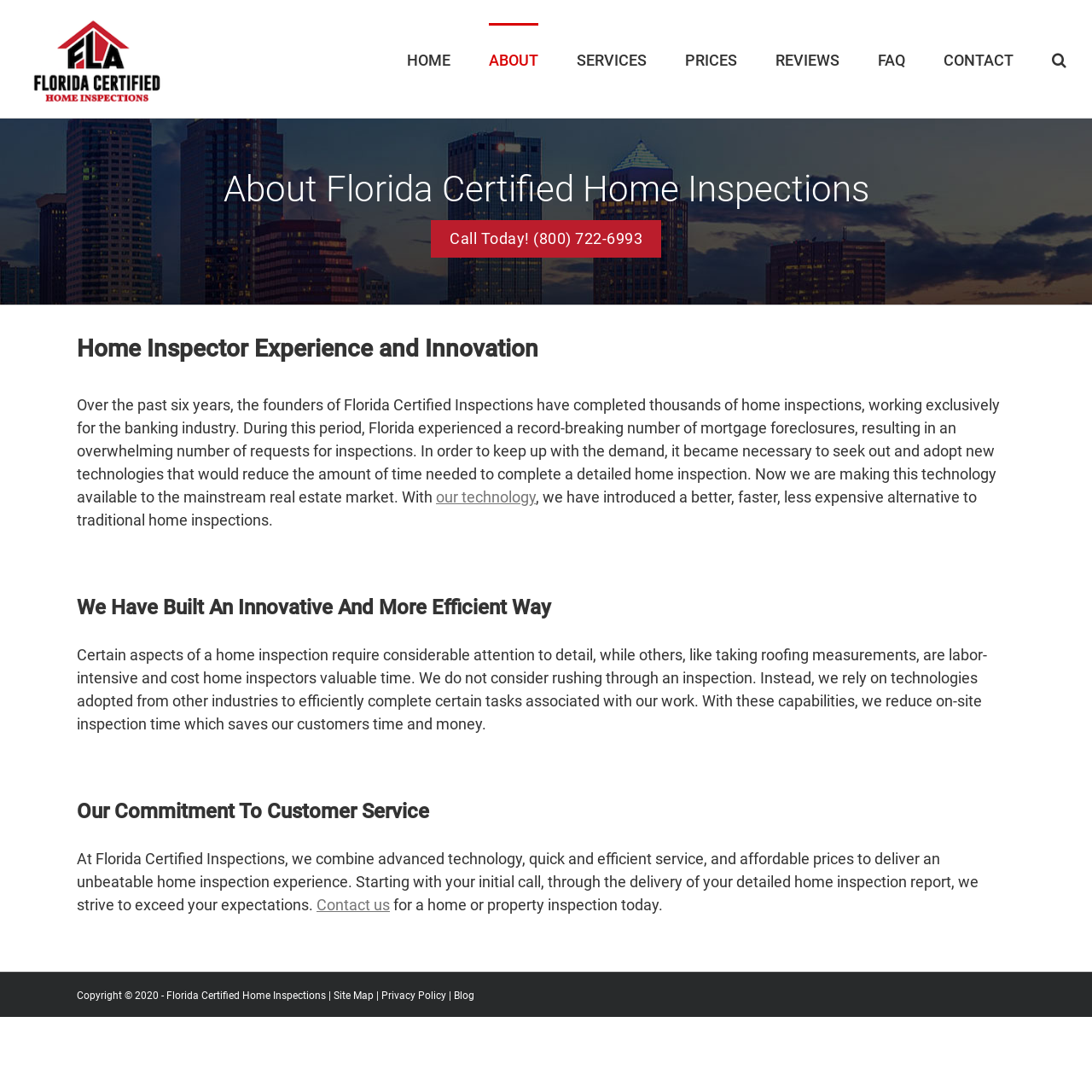From the webpage screenshot, predict the bounding box of the UI element that matches this description: "Call Today! (800) 722-6993".

[0.395, 0.202, 0.605, 0.236]